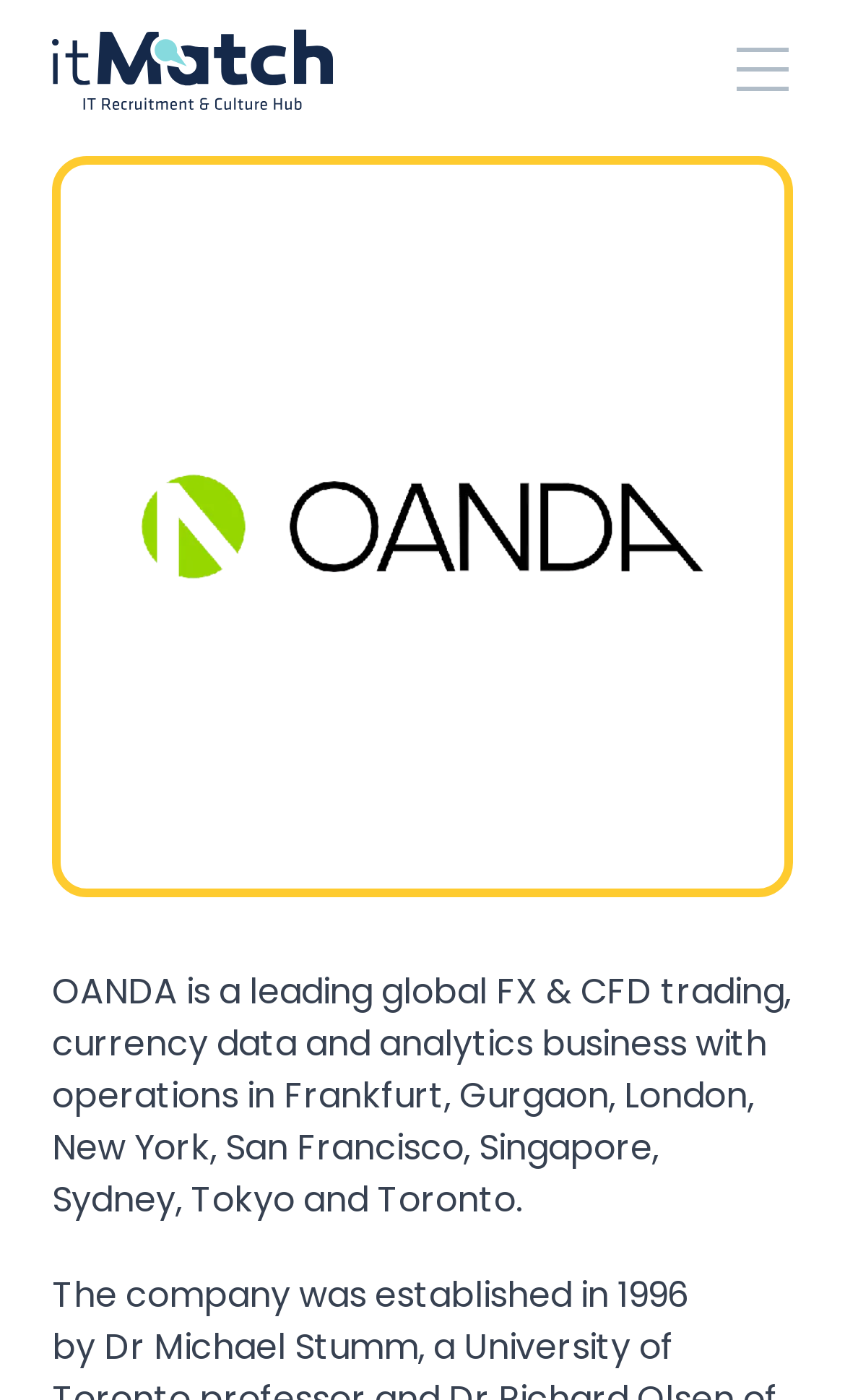What is the name of the business OANDA is involved in? Based on the screenshot, please respond with a single word or phrase.

FX & CFD trading, currency data and analytics